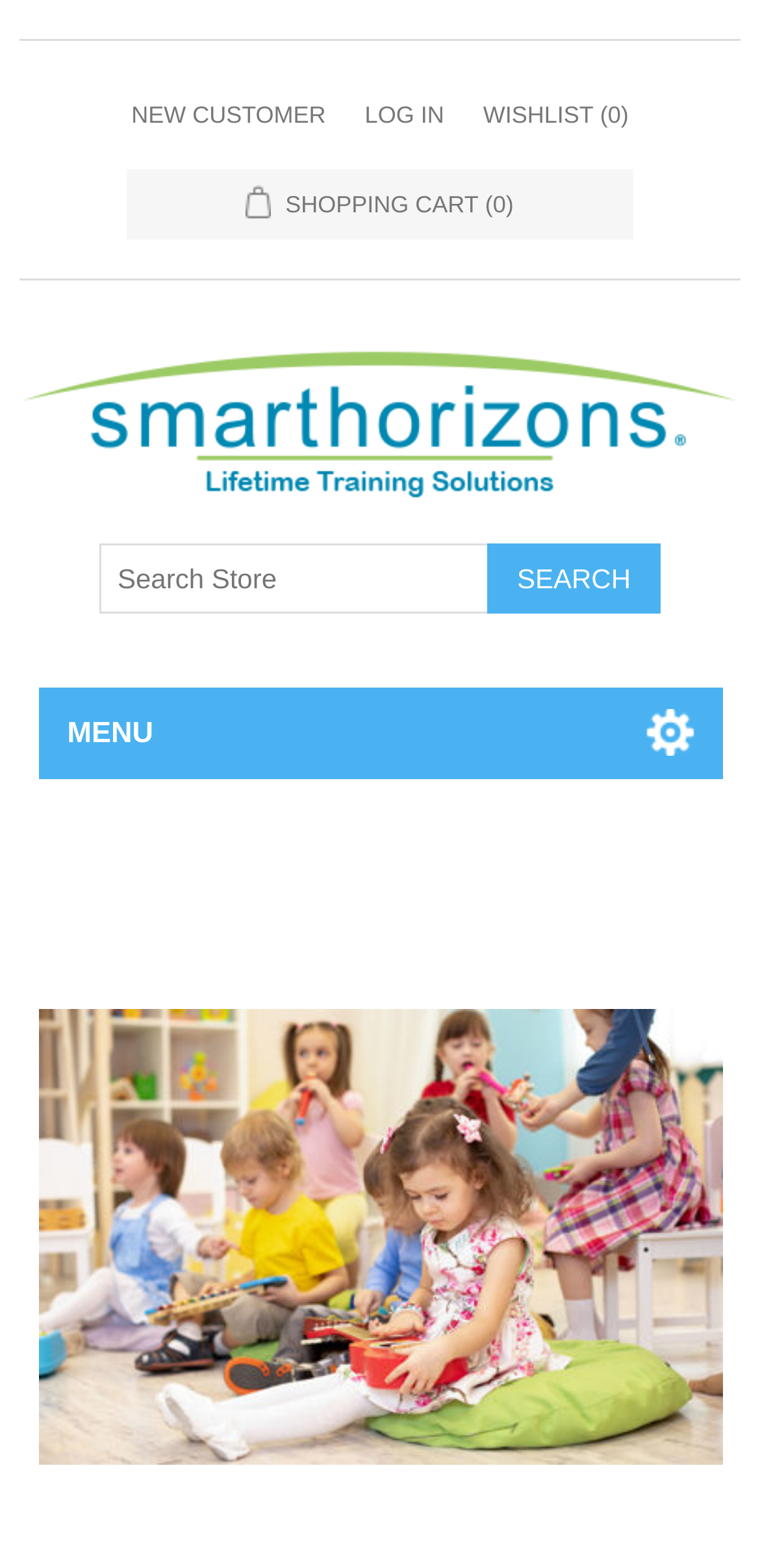Look at the image and write a detailed answer to the question: 
What is the text above the search textbox?

I looked at the textbox with the bounding box coordinates [0.132, 0.346, 0.644, 0.391] and saw that the text above it is 'Search Store', which is likely a label for the search function.